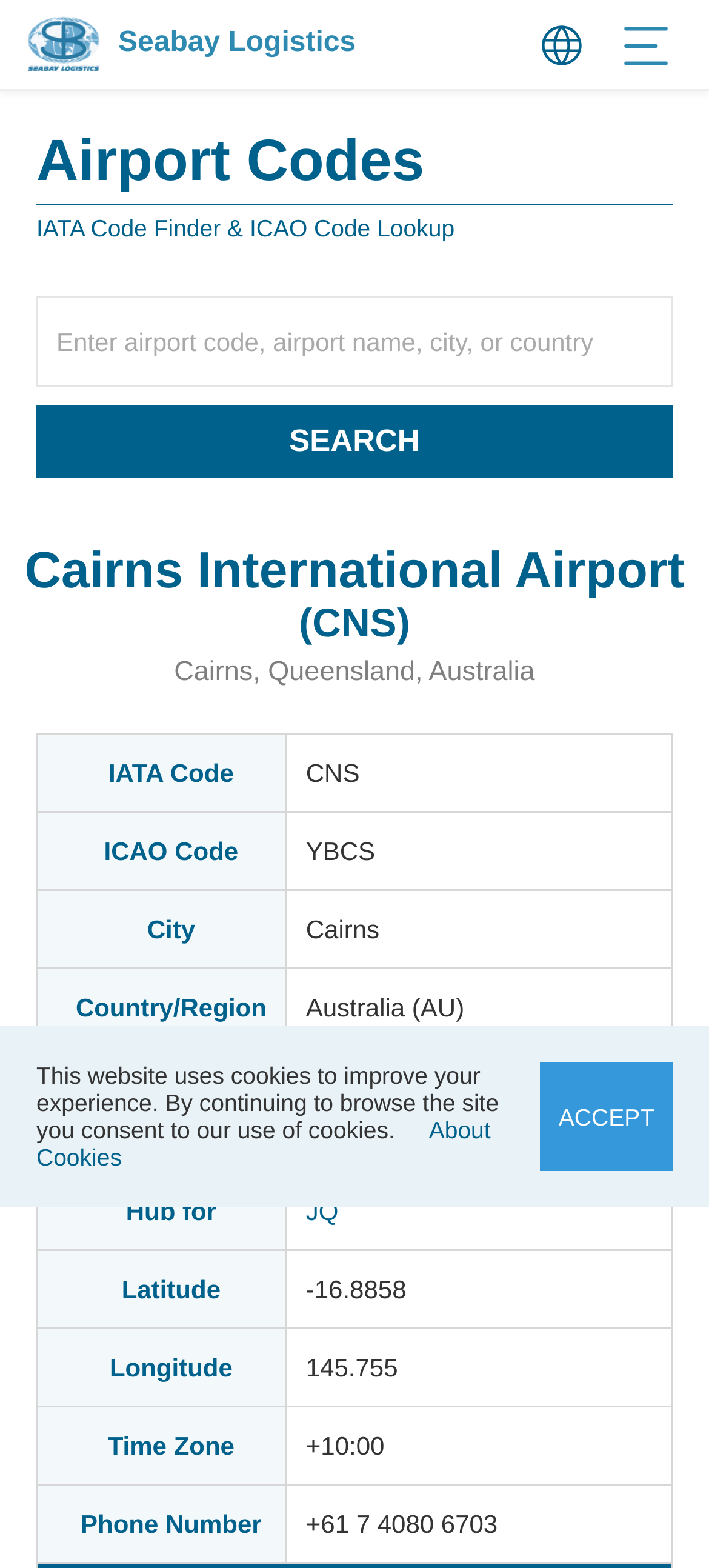What is the type of Cairns International Airport?
Examine the image and provide an in-depth answer to the question.

I found the answer by examining the table that displays information about Cairns International Airport. The table has a row with a header 'Type' and a cell that contains the type 'Airport (Aerodrome, Airfield) Customs'.